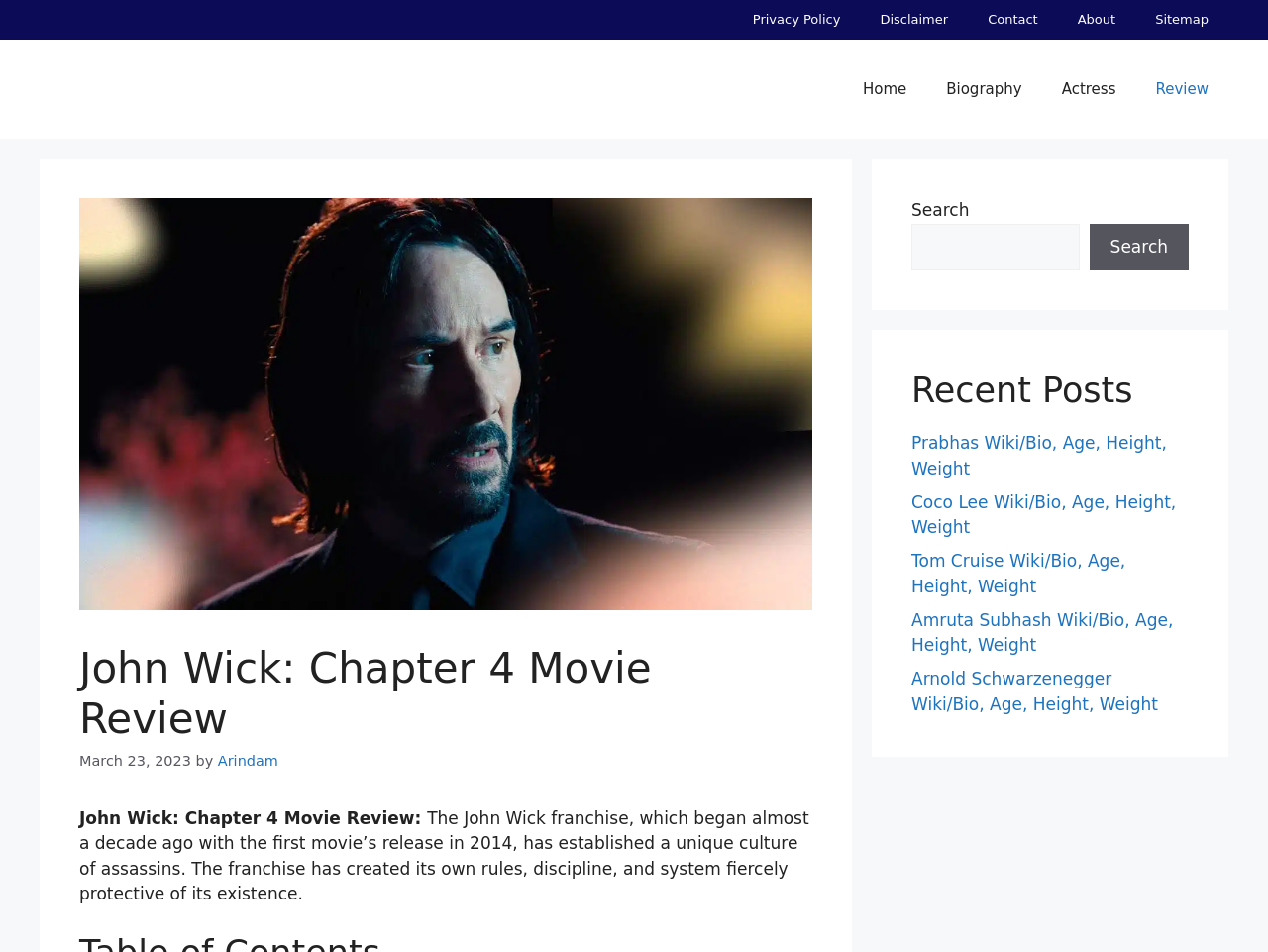What is the date of the movie review?
From the image, respond using a single word or phrase.

March 23, 2023